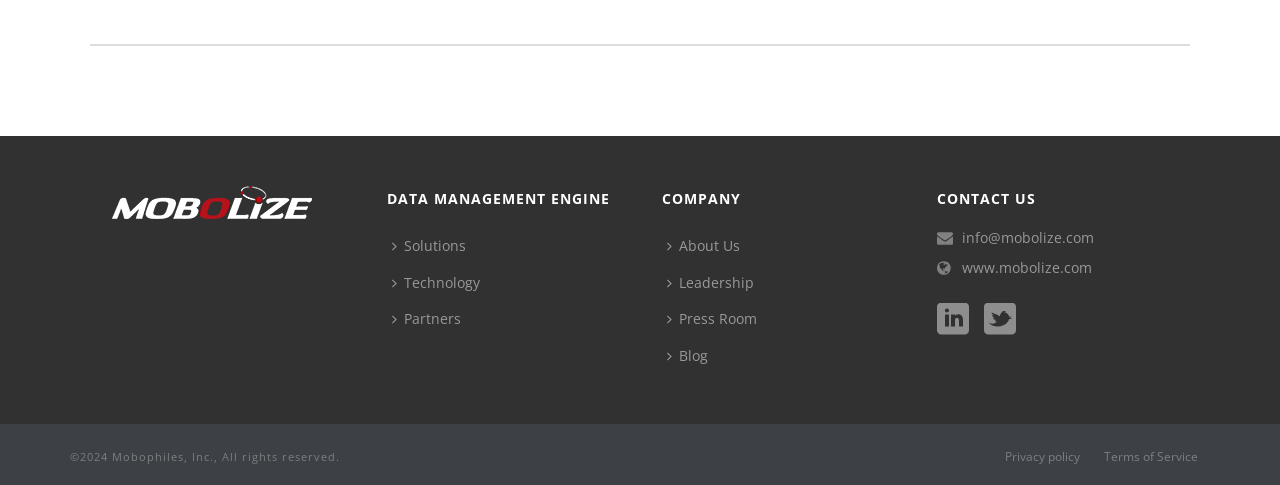Locate the bounding box coordinates of the area you need to click to fulfill this instruction: 'Visit About Us'. The coordinates must be in the form of four float numbers ranging from 0 to 1: [left, top, right, bottom].

[0.517, 0.47, 0.59, 0.545]